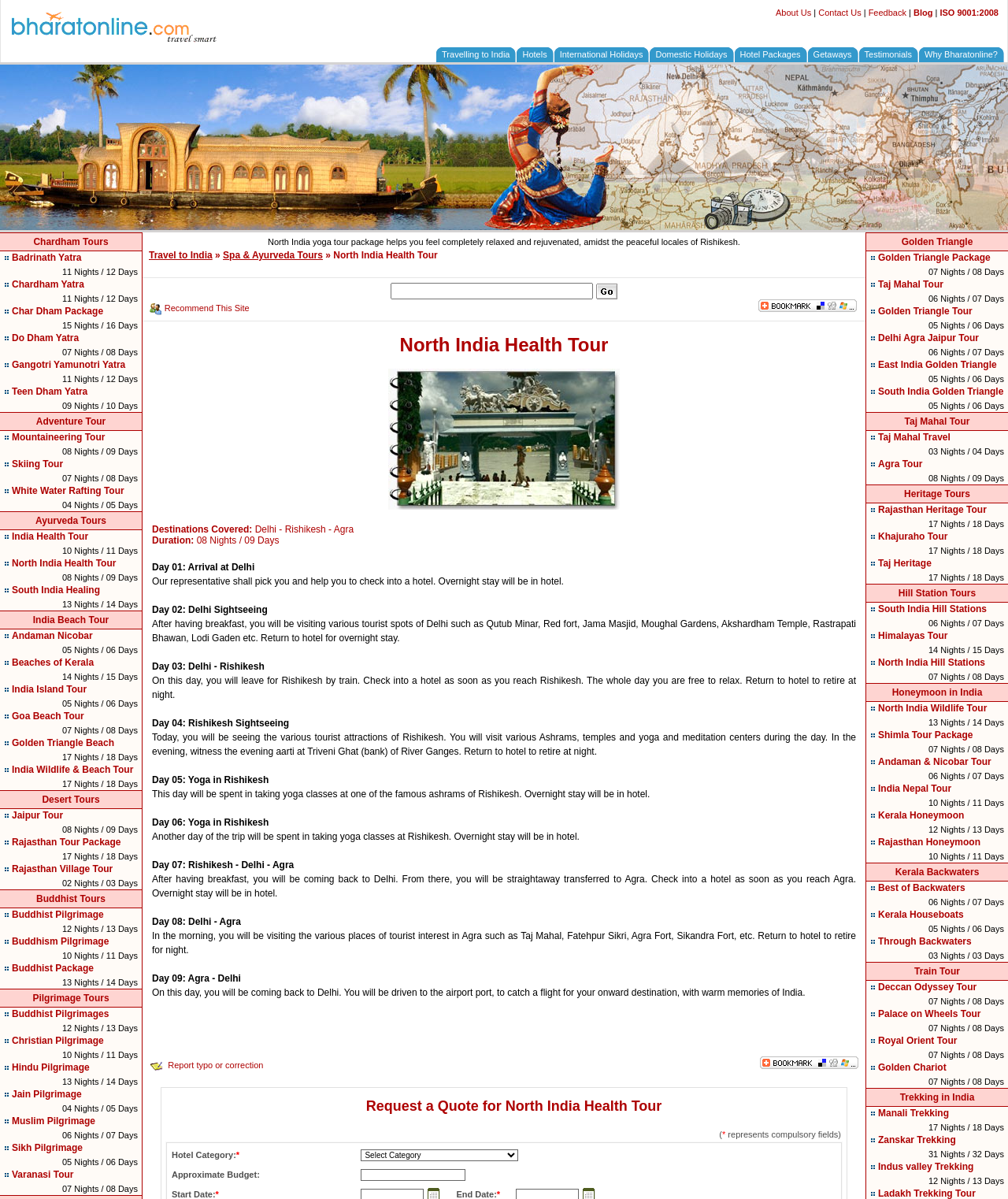Please specify the bounding box coordinates for the clickable region that will help you carry out the instruction: "Read Testimonials".

[0.857, 0.041, 0.905, 0.049]